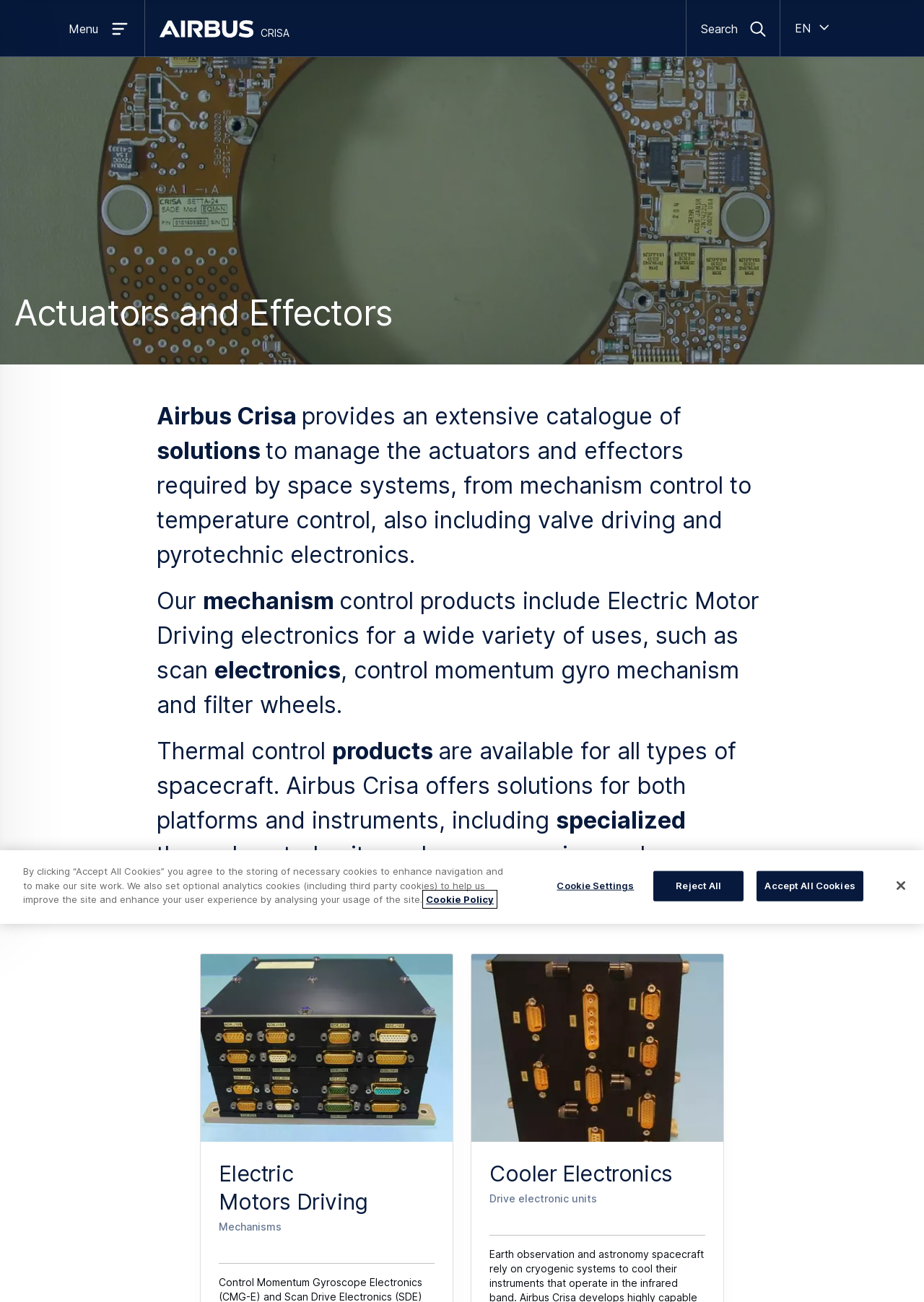Could you identify the text that serves as the heading for this webpage?

Actuators and Effectors